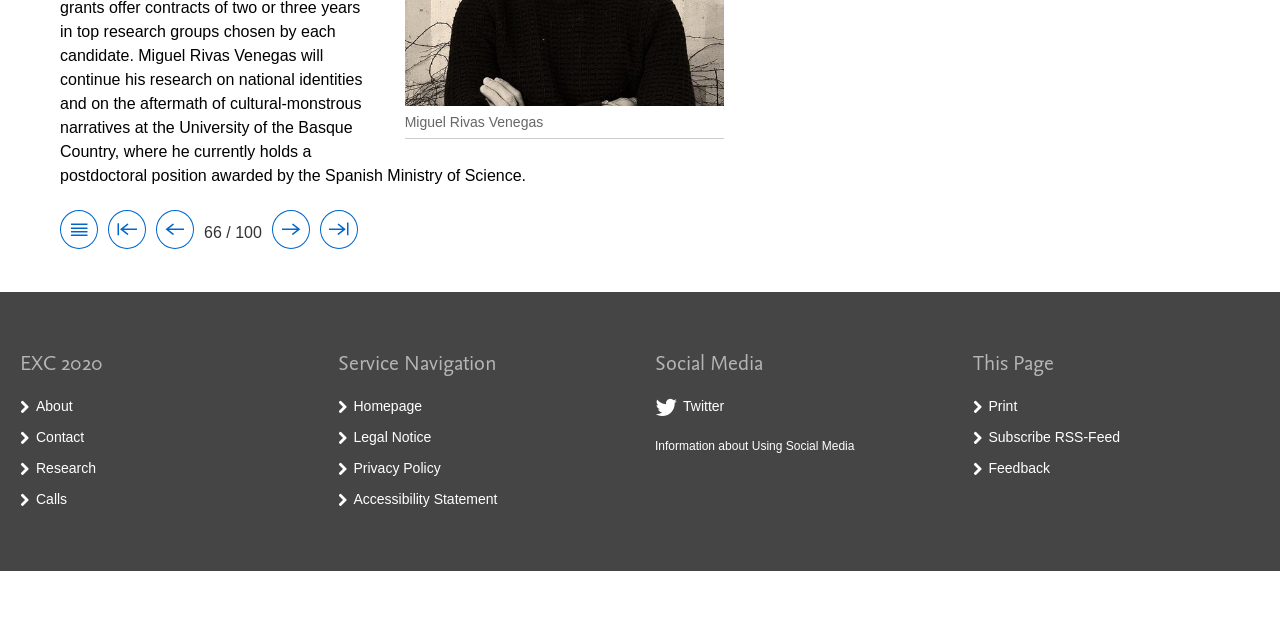Extract the bounding box coordinates of the UI element described: "Print". Provide the coordinates in the format [left, top, right, bottom] with values ranging from 0 to 1.

[0.772, 0.622, 0.795, 0.647]